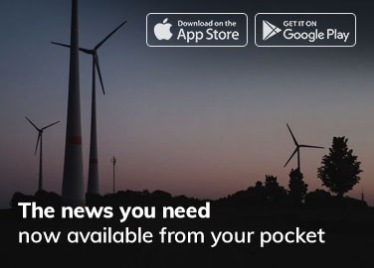Respond with a single word or phrase:
Where can the app be downloaded from?

Apple App Store and Google Play